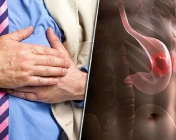Thoroughly describe everything you see in the image.

This image juxtaposes two distinct yet related visuals: on the left, a person is clutching their chest, potentially indicating discomfort or concern regarding health issues, while on the right, an anatomical illustration of the human stomach highlights its structure. This visual representation ties into the themes of health and medical awareness, particularly in relation to conditions that can affect the stomach, such as those discussed in articles about gastric sleeve surgery. The overall message suggests a focus on understanding and addressing gastrointestinal health.